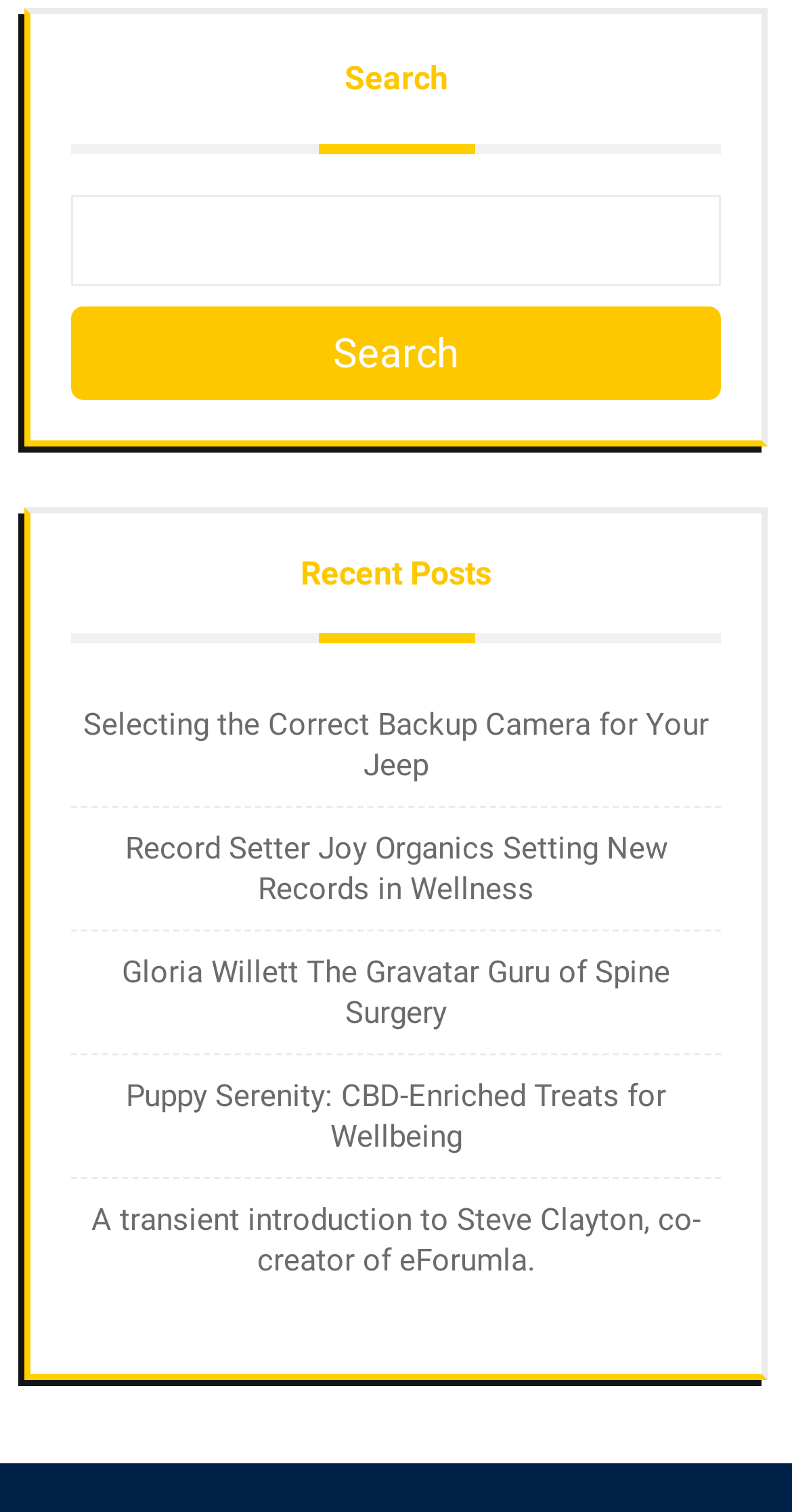Is there a search function on the page?
Answer the question with a detailed explanation, including all necessary information.

I found a search box with a 'Search' button, which indicates that there is a search function on the page.